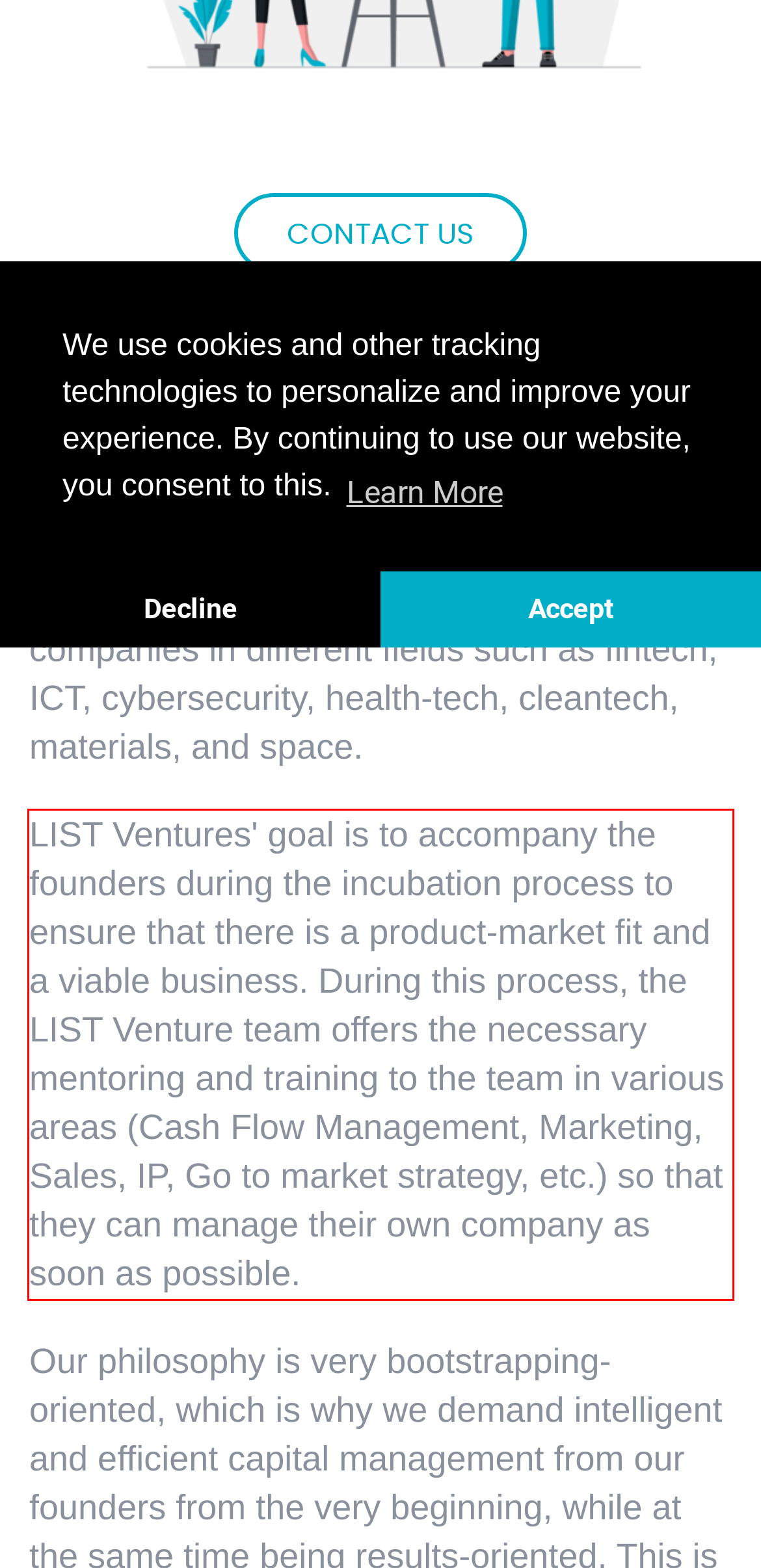Given a screenshot of a webpage containing a red bounding box, perform OCR on the text within this red bounding box and provide the text content.

LIST Ventures' goal is to accompany the founders during the incubation process to ensure that there is a product-market fit and a viable business. During this process, the LIST Venture team offers the necessary mentoring and training to the team in various areas (Cash Flow Management, Marketing, Sales, IP, Go to market strategy, etc.) so that they can manage their own company as soon as possible.